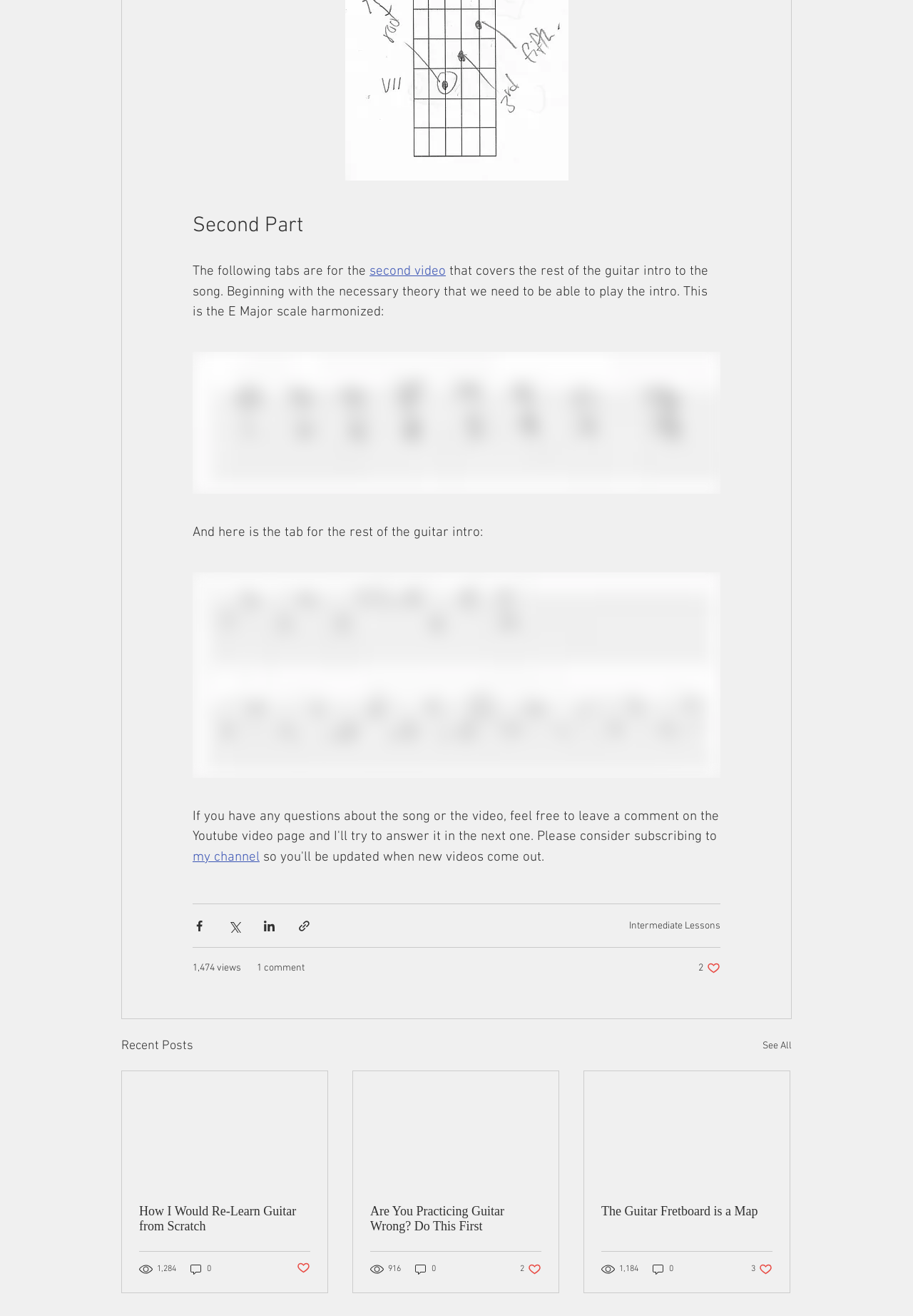Based on the image, please elaborate on the answer to the following question:
What is the title of the second part?

The title of the second part is mentioned in the heading element with the text 'Second Part'.